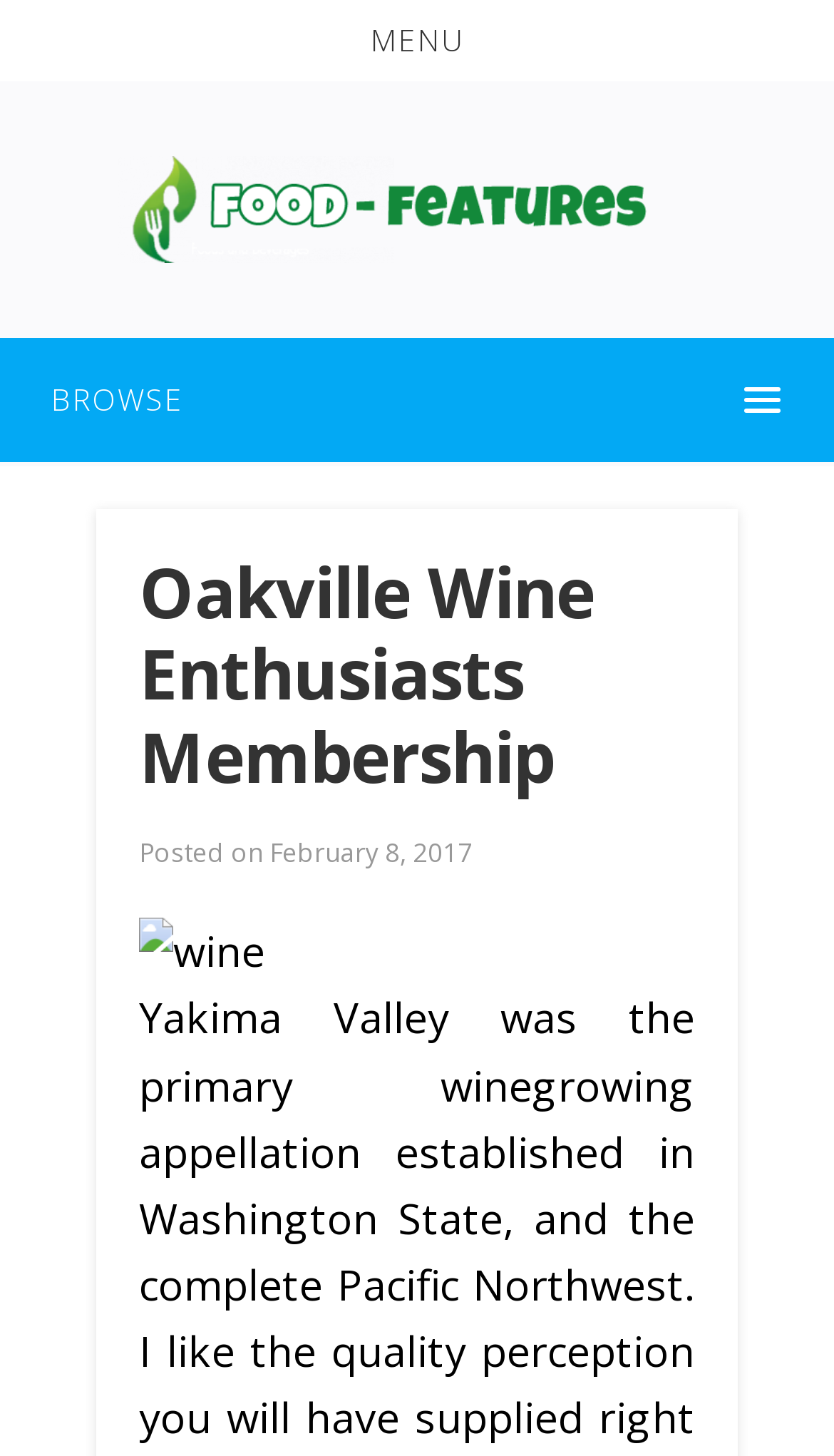What is the name of the membership?
Please provide a comprehensive answer to the question based on the webpage screenshot.

I found the answer by looking at the header section of the webpage, where it says 'Oakville Wine Enthusiasts Membership' in a heading element.